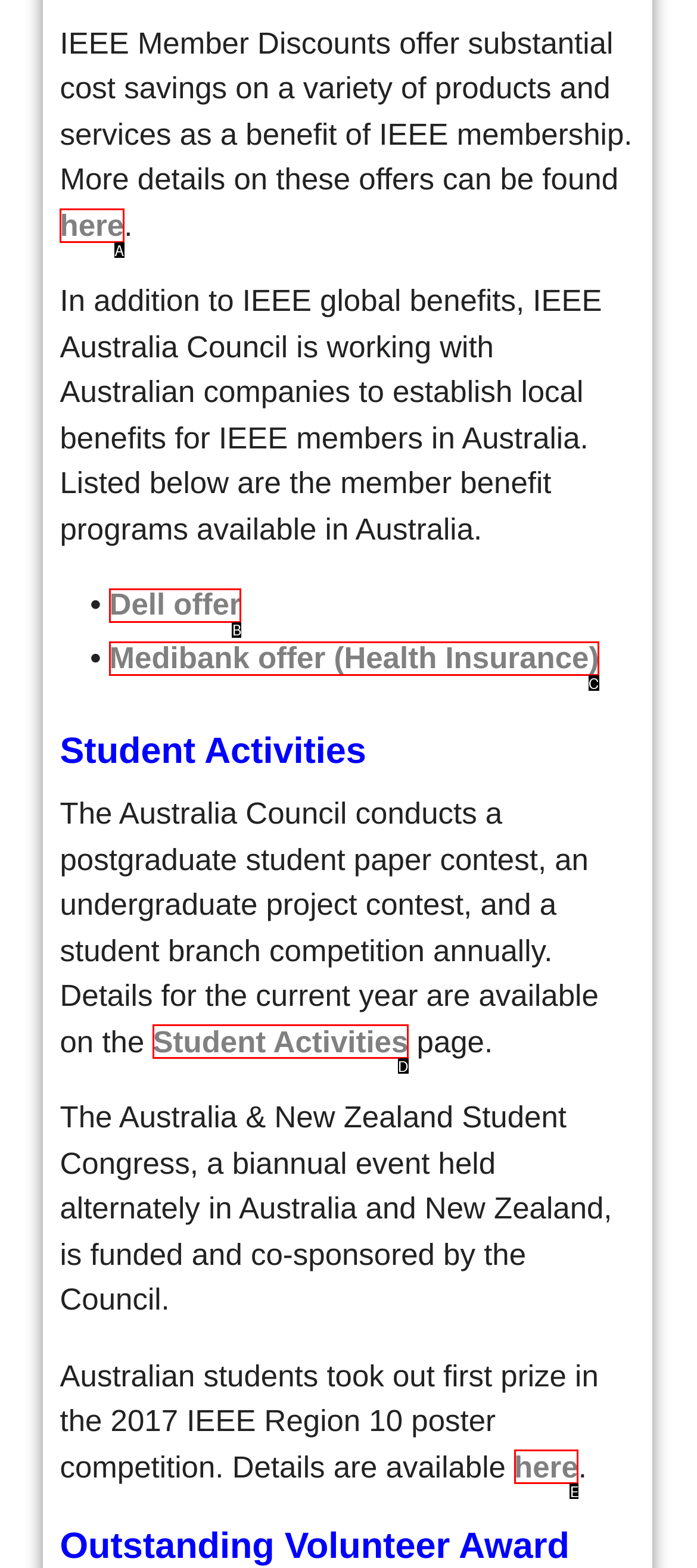Find the option that aligns with: here
Provide the letter of the corresponding option.

E